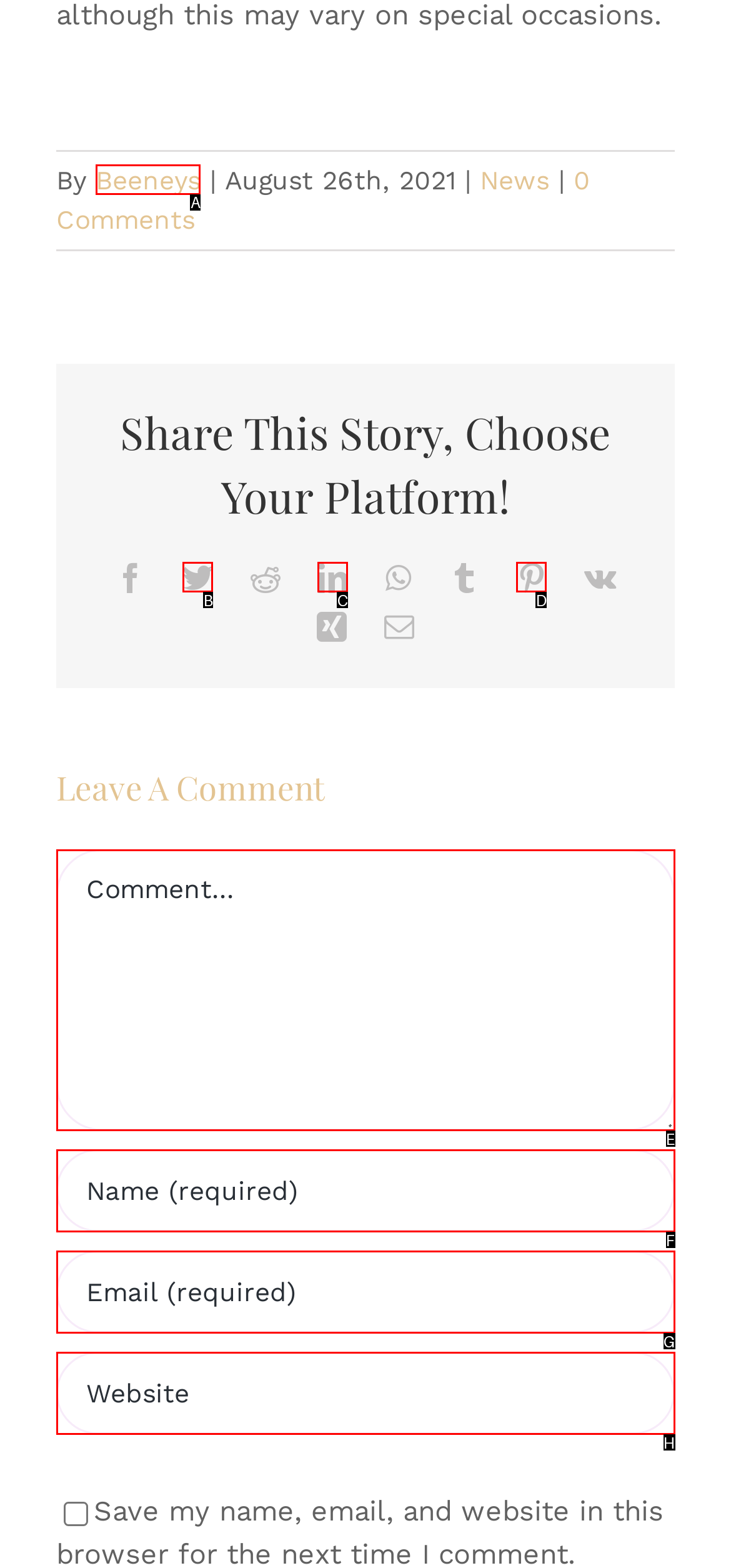Identify the letter of the correct UI element to fulfill the task: Click on Beeneys from the given options in the screenshot.

A